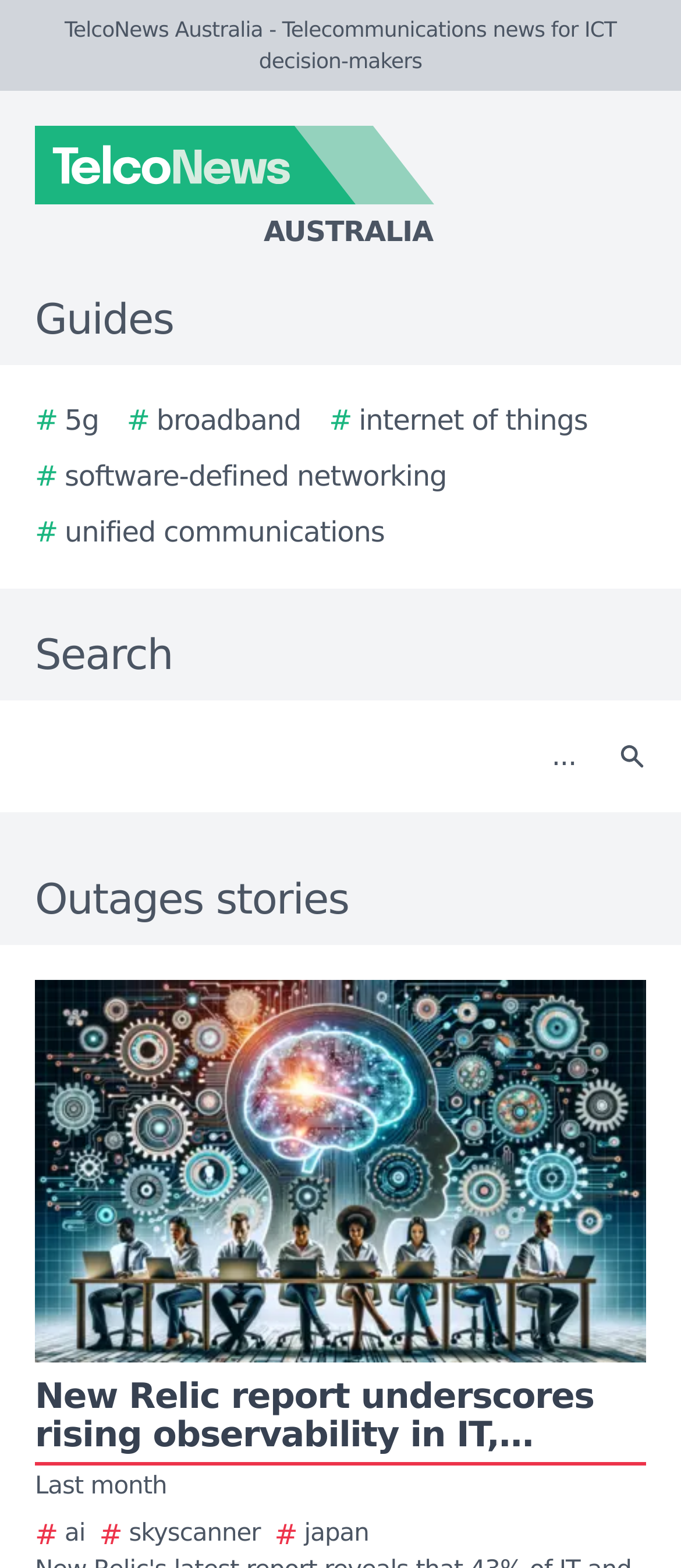What is the purpose of the textbox?
Provide a fully detailed and comprehensive answer to the question.

The textbox is located next to a 'Search' button, and it is likely used to input search queries to find specific content on the website.